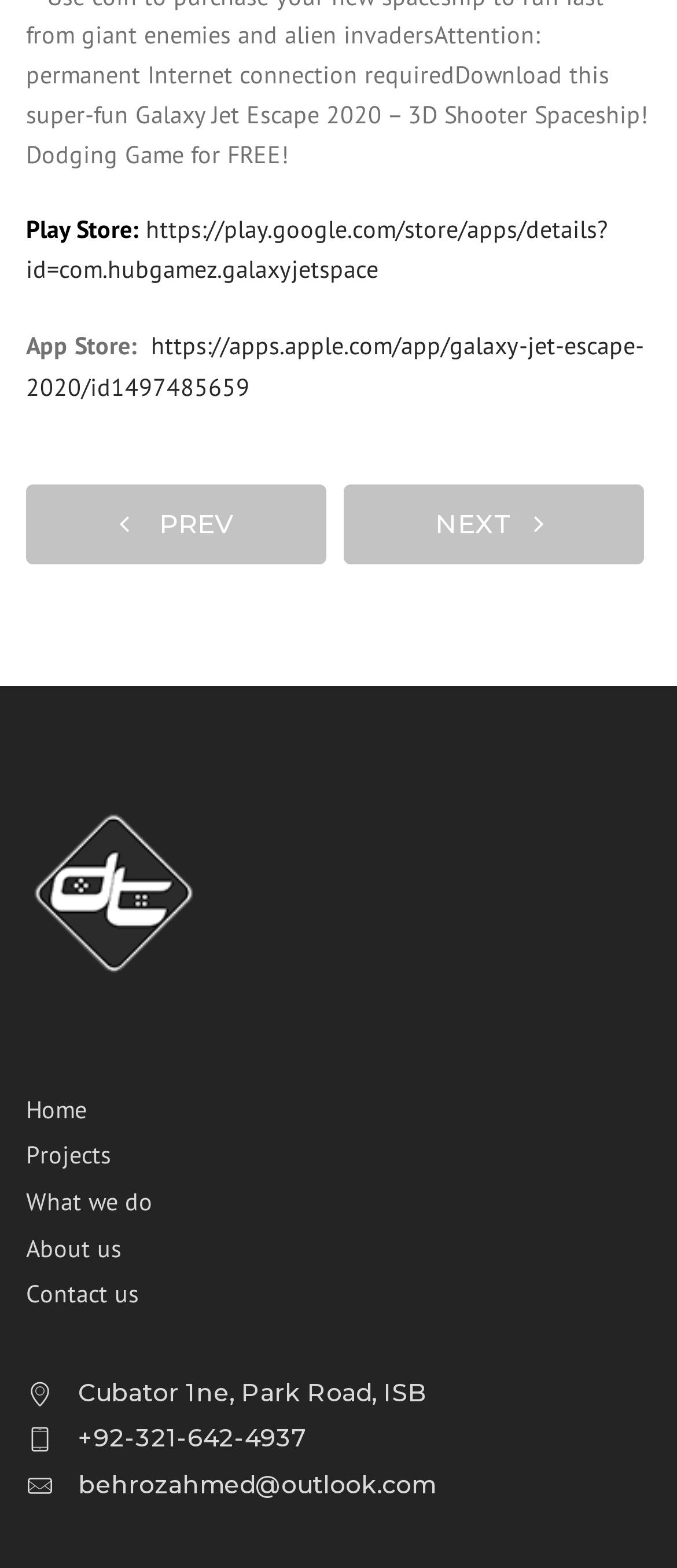Please provide a brief answer to the question using only one word or phrase: 
How many links are there in the footer section?

6